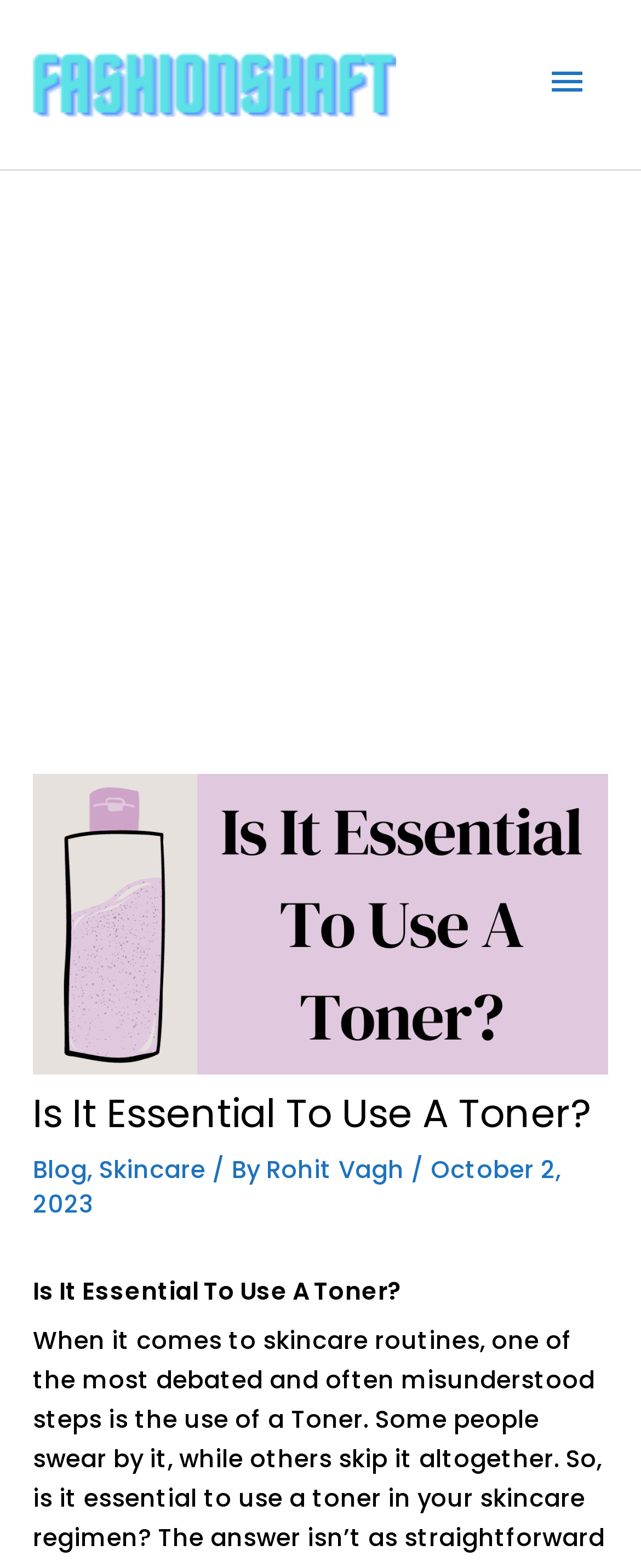Answer the following inquiry with a single word or phrase:
What is the section above the title of the post?

Advertisement